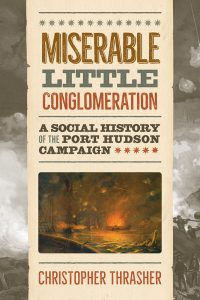Answer the question with a brief word or phrase:
Who is the author of the book?

Christopher Thrasher